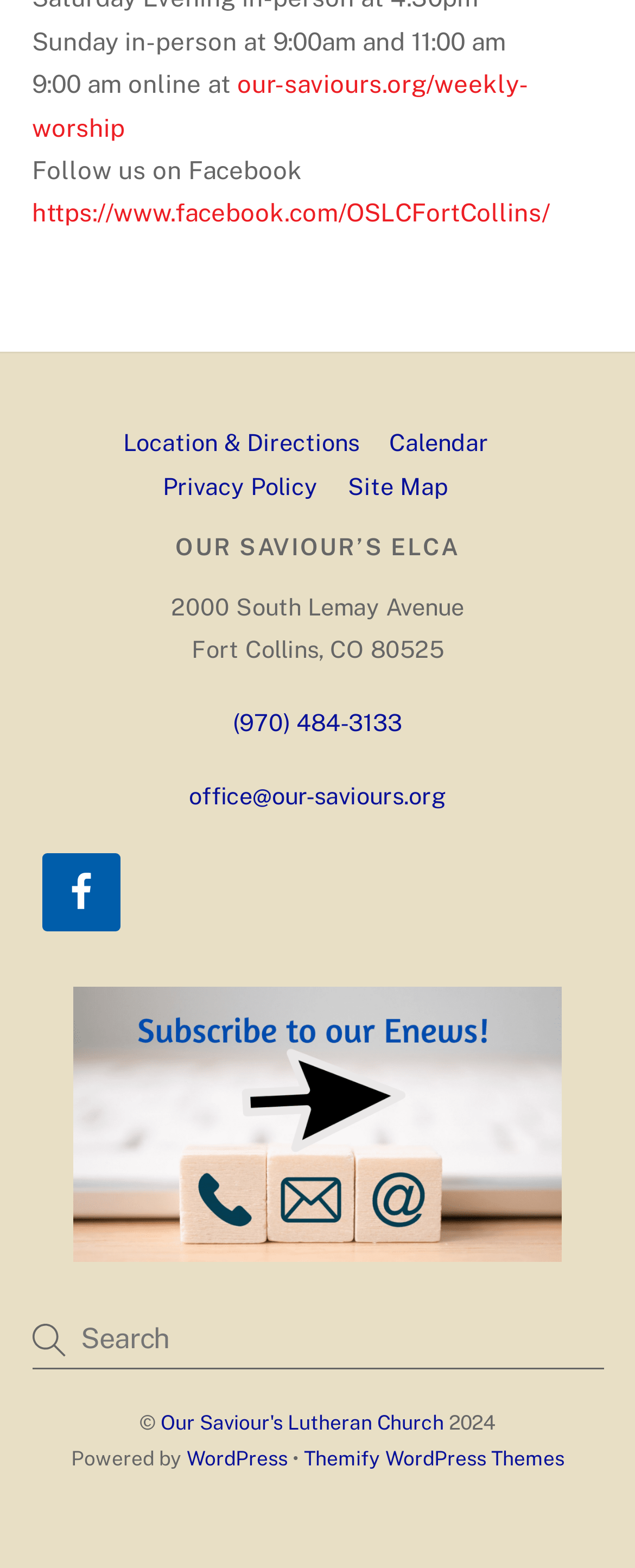What is the name of the church?
Please respond to the question with a detailed and informative answer.

I found the name of the church by looking at the link element with the text 'Our Saviour's Lutheran Church'.